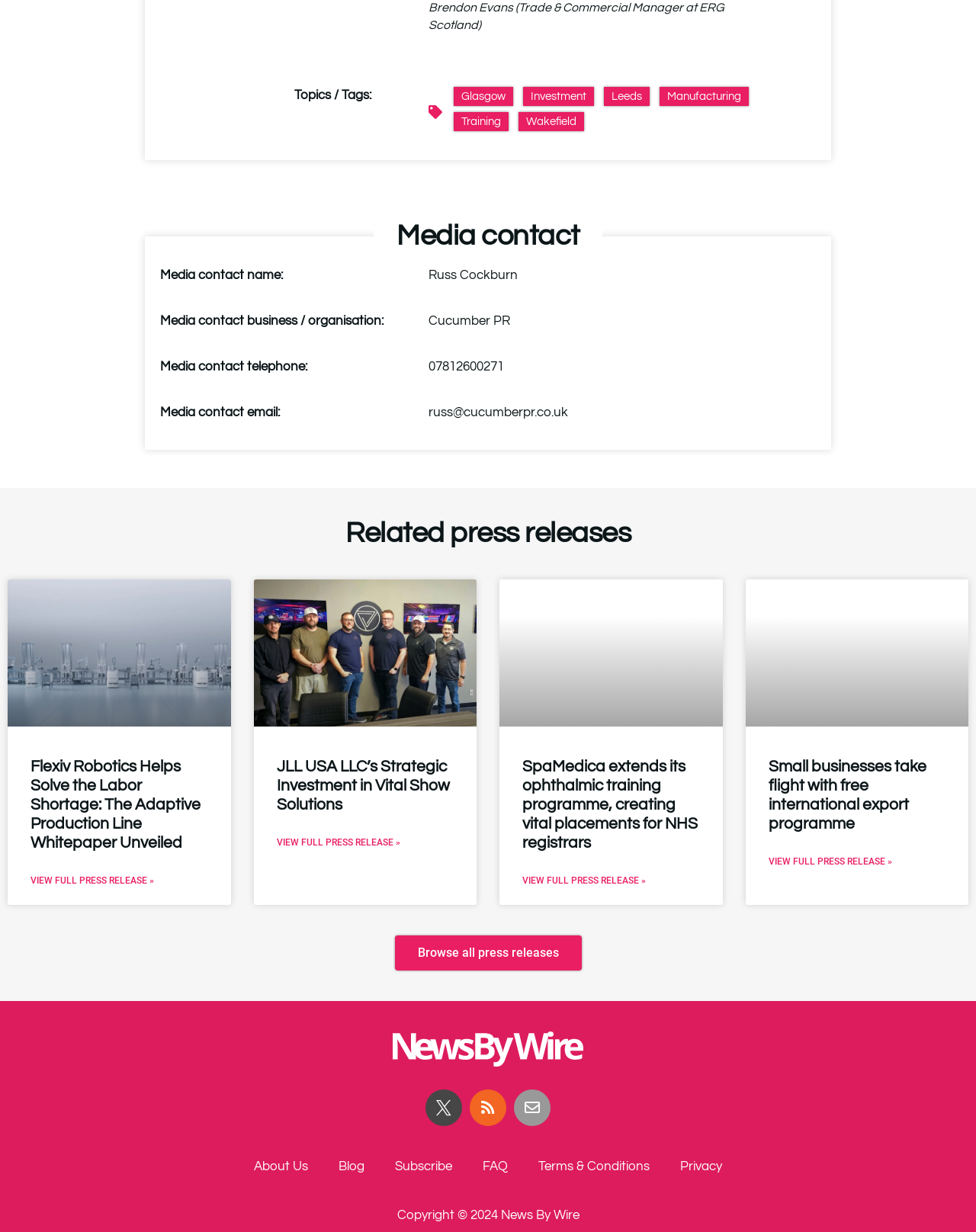Could you locate the bounding box coordinates for the section that should be clicked to accomplish this task: "View full press release of Flexiv Robotics Helps Solve the Labor Shortage".

[0.031, 0.71, 0.158, 0.719]